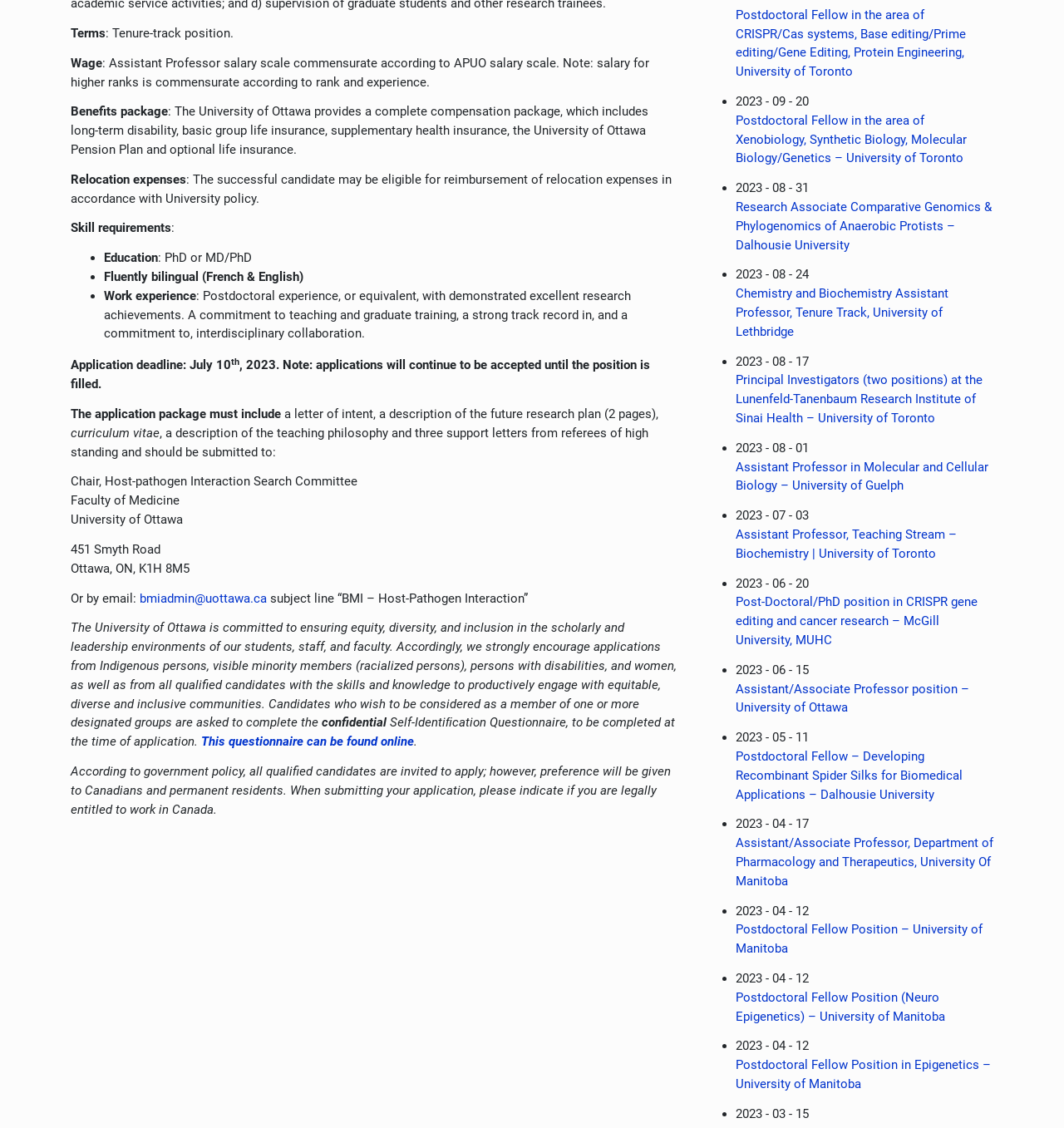What is the application deadline?
Using the image as a reference, answer the question with a short word or phrase.

July 10, 2023